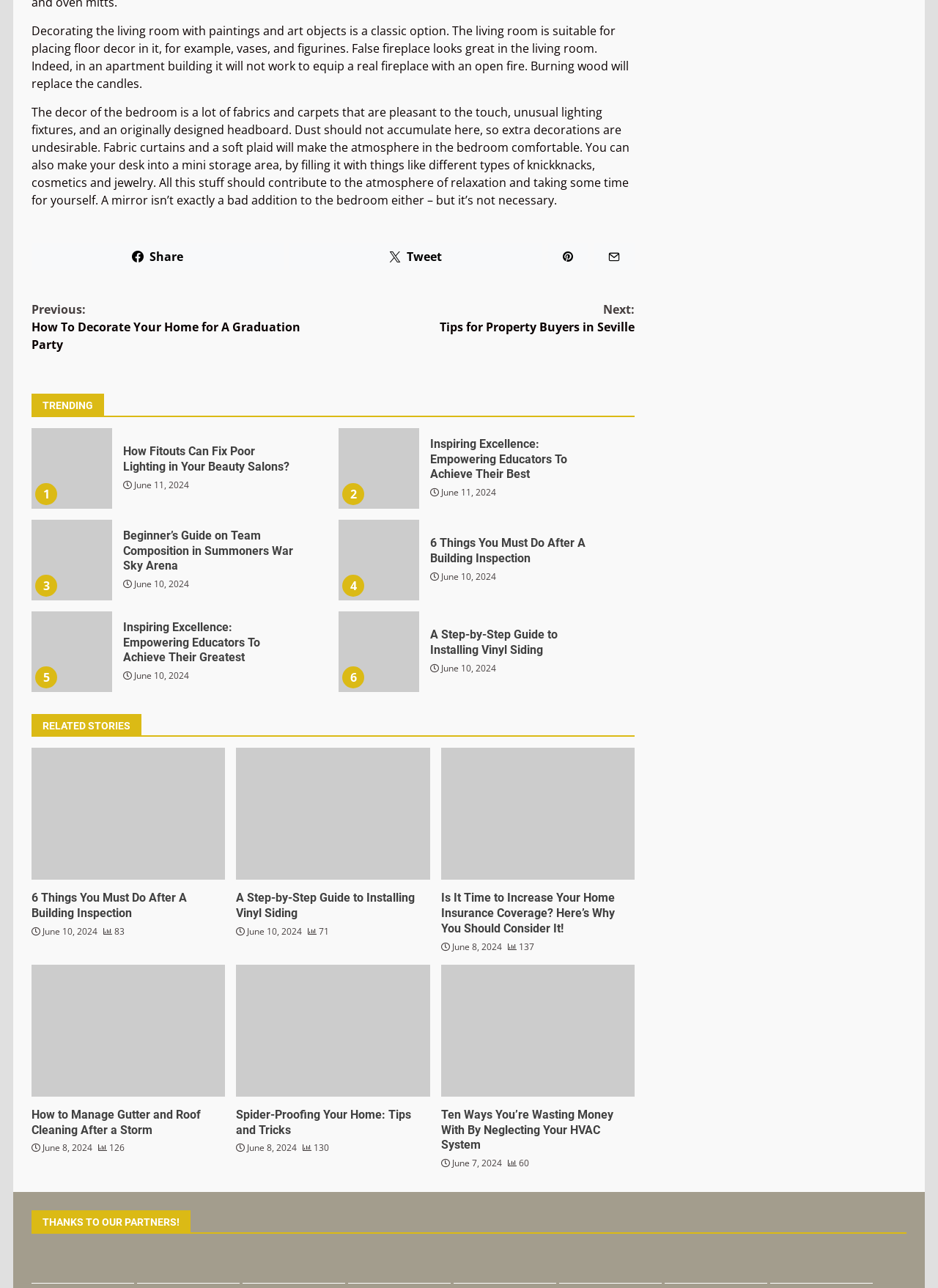Locate the bounding box coordinates of the segment that needs to be clicked to meet this instruction: "Read the next article".

[0.355, 0.233, 0.677, 0.261]